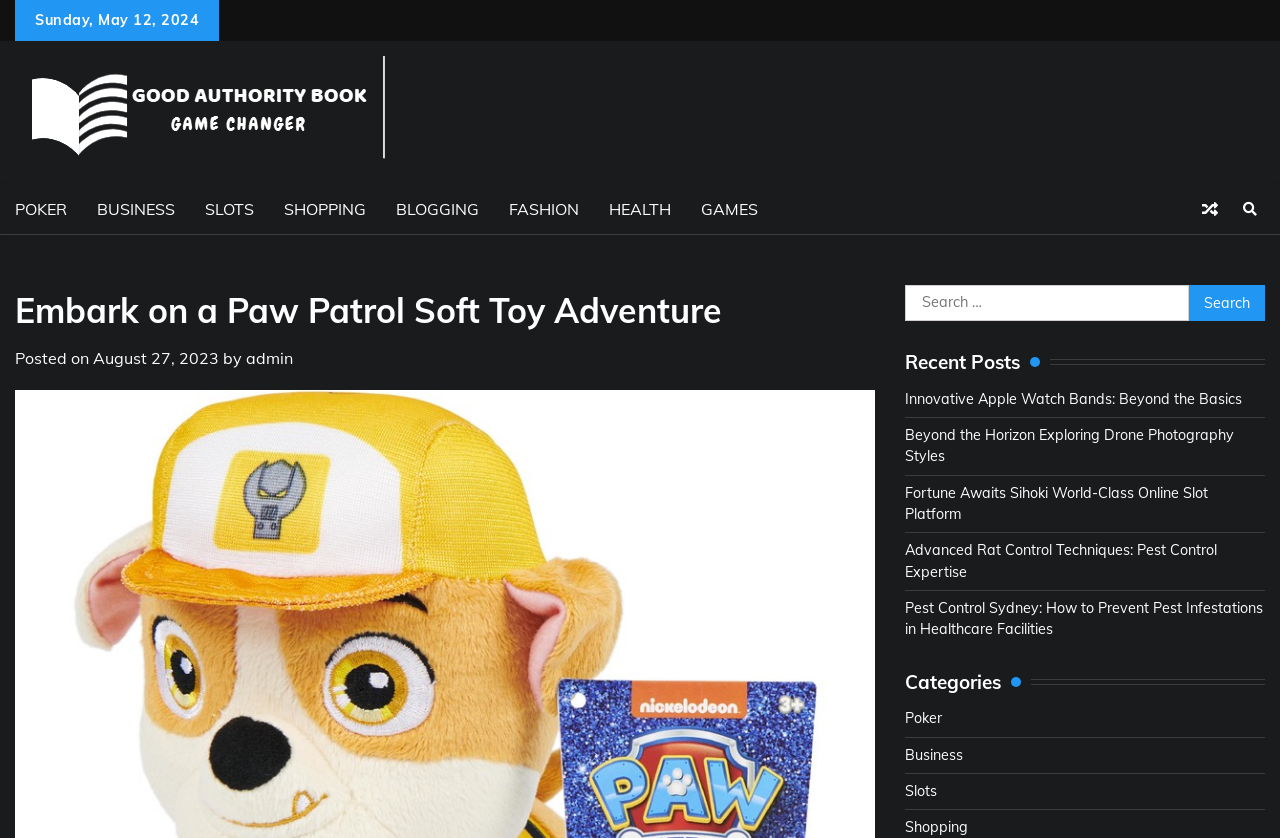Indicate the bounding box coordinates of the element that needs to be clicked to satisfy the following instruction: "View the category of Poker". The coordinates should be four float numbers between 0 and 1, i.e., [left, top, right, bottom].

[0.707, 0.847, 0.736, 0.868]